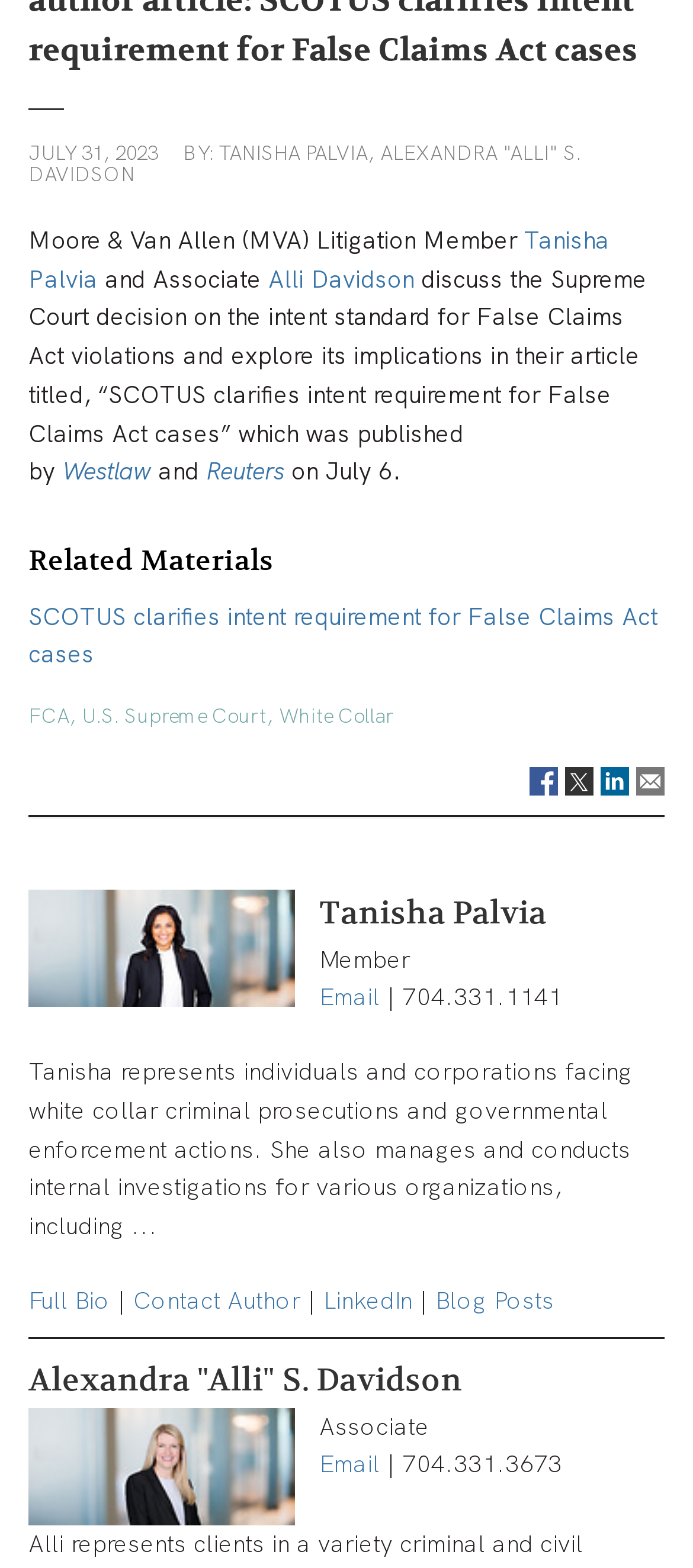Specify the bounding box coordinates of the area that needs to be clicked to achieve the following instruction: "View Tanisha Palvia's LinkedIn profile".

[0.467, 0.818, 0.595, 0.839]